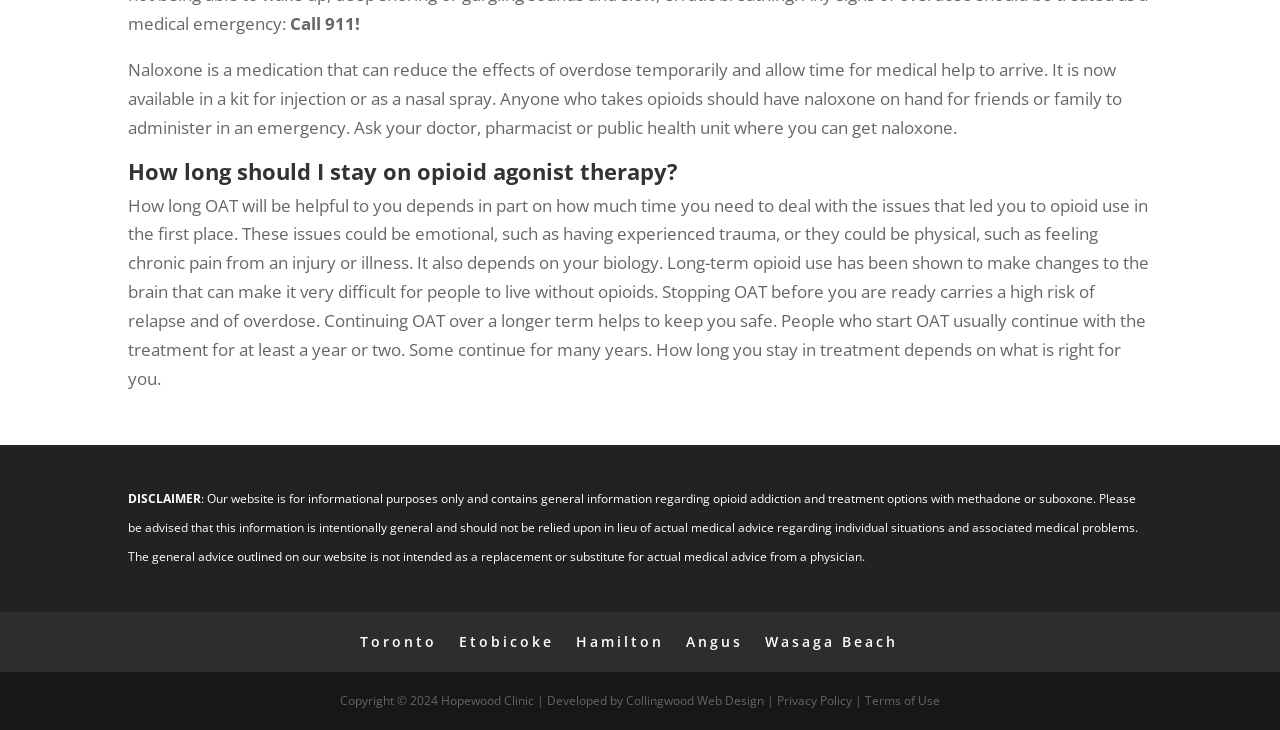Find the bounding box coordinates of the element's region that should be clicked in order to follow the given instruction: "Click on 'Toronto'". The coordinates should consist of four float numbers between 0 and 1, i.e., [left, top, right, bottom].

[0.281, 0.865, 0.341, 0.891]